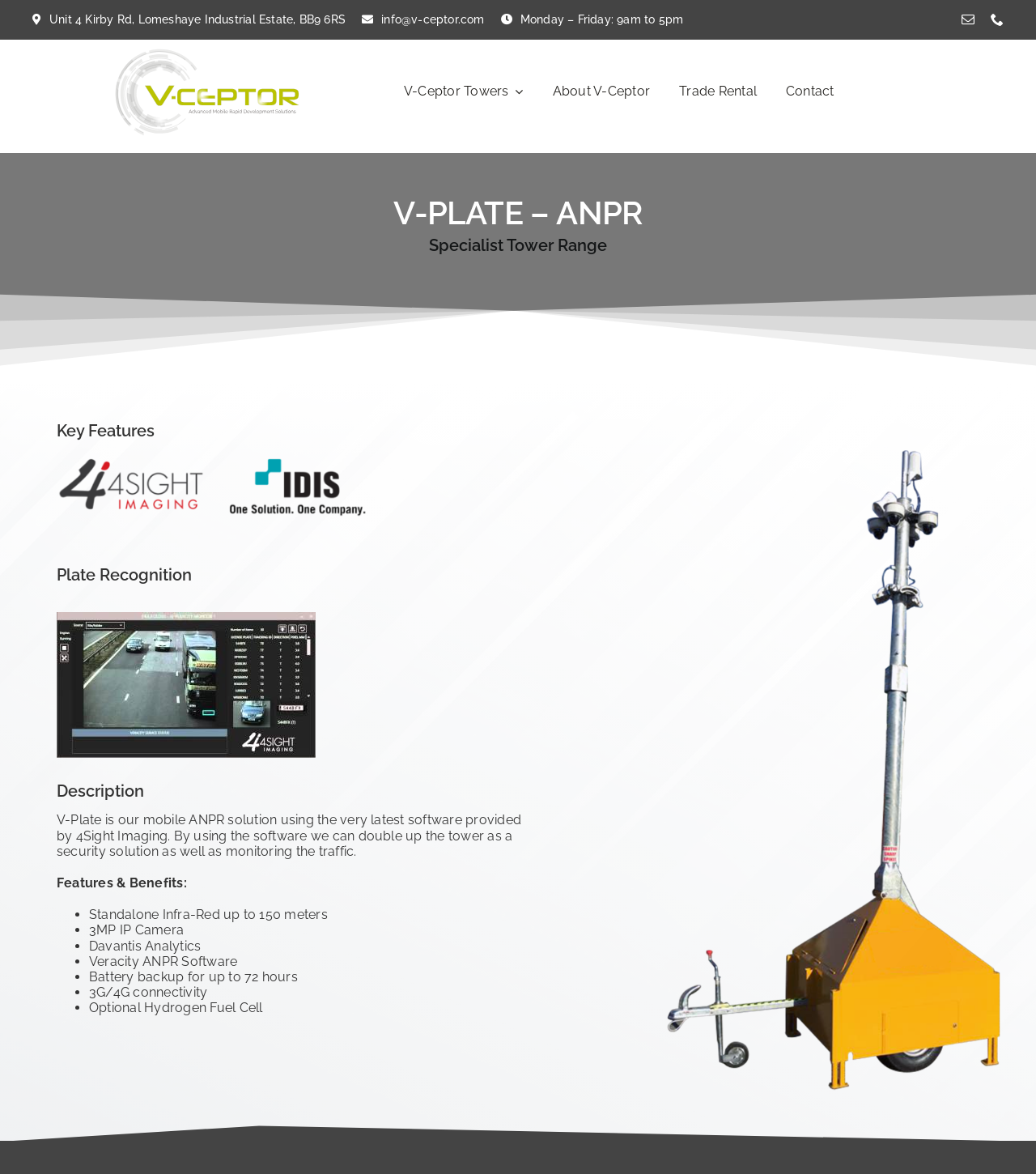Analyze the image and deliver a detailed answer to the question: What is the company's email address?

I found the company's email address by looking at the top navigation bar, where I saw a link with the text 'info@v-ceptor.com'. This suggests that this is the email address of the company.